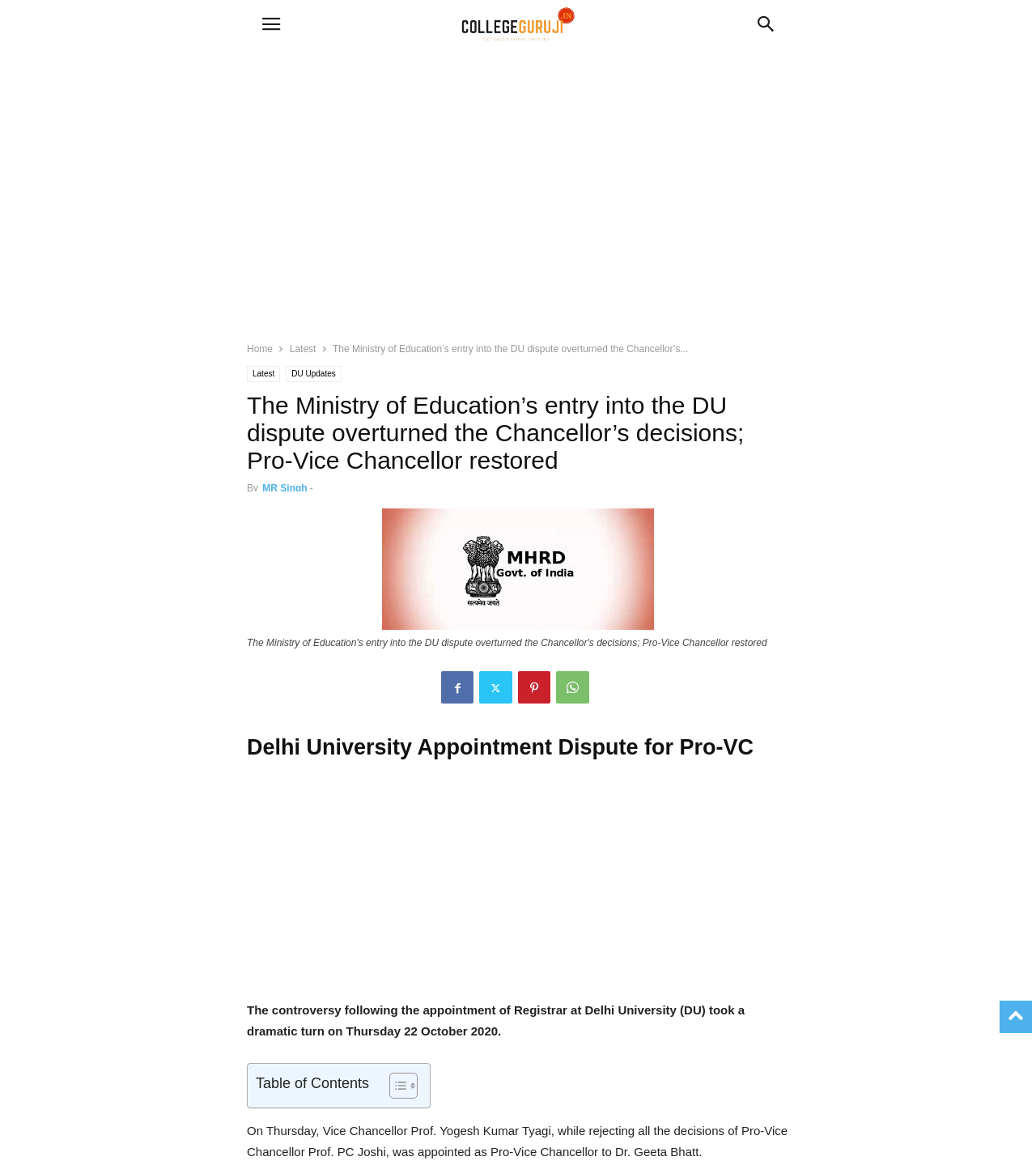Please pinpoint the bounding box coordinates for the region I should click to adhere to this instruction: "Click the 'to-top' link".

[0.965, 0.859, 0.996, 0.874]